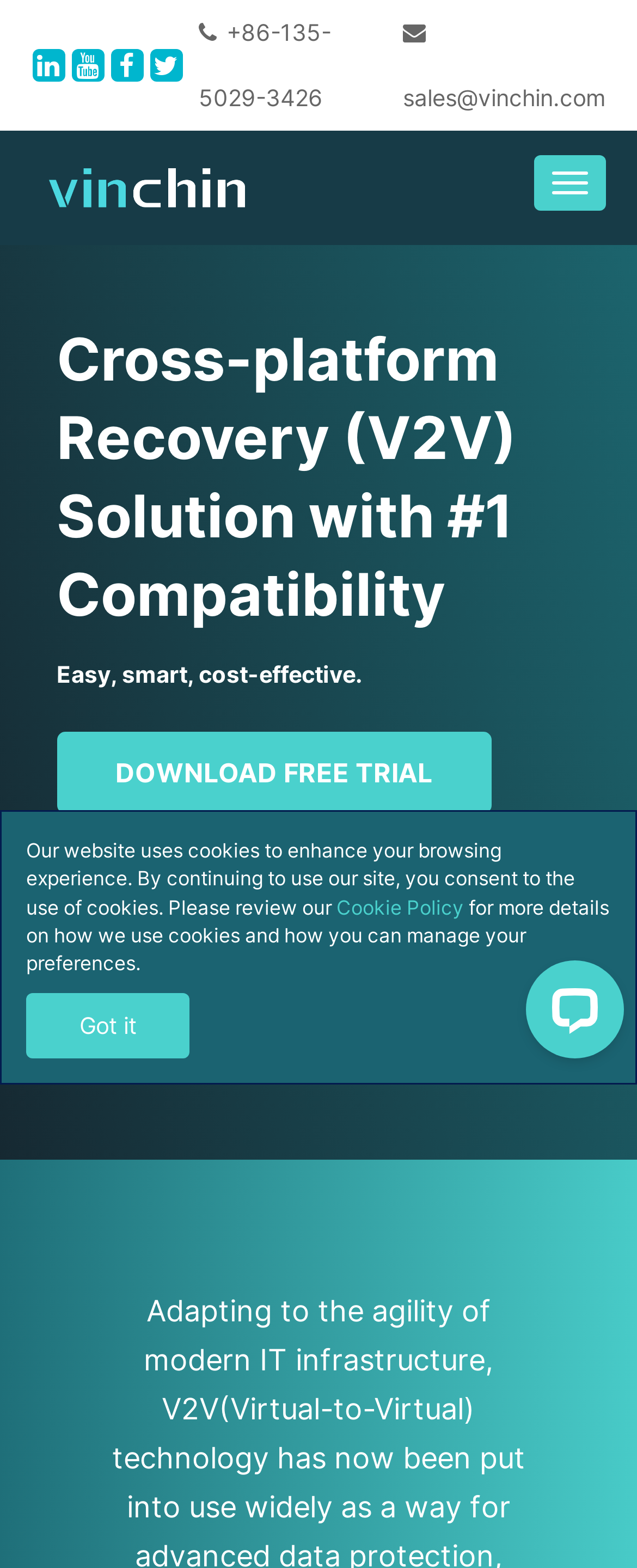Generate the main heading text from the webpage.

Cross-platform Recovery (V2V) Solution with #1 Compatibility